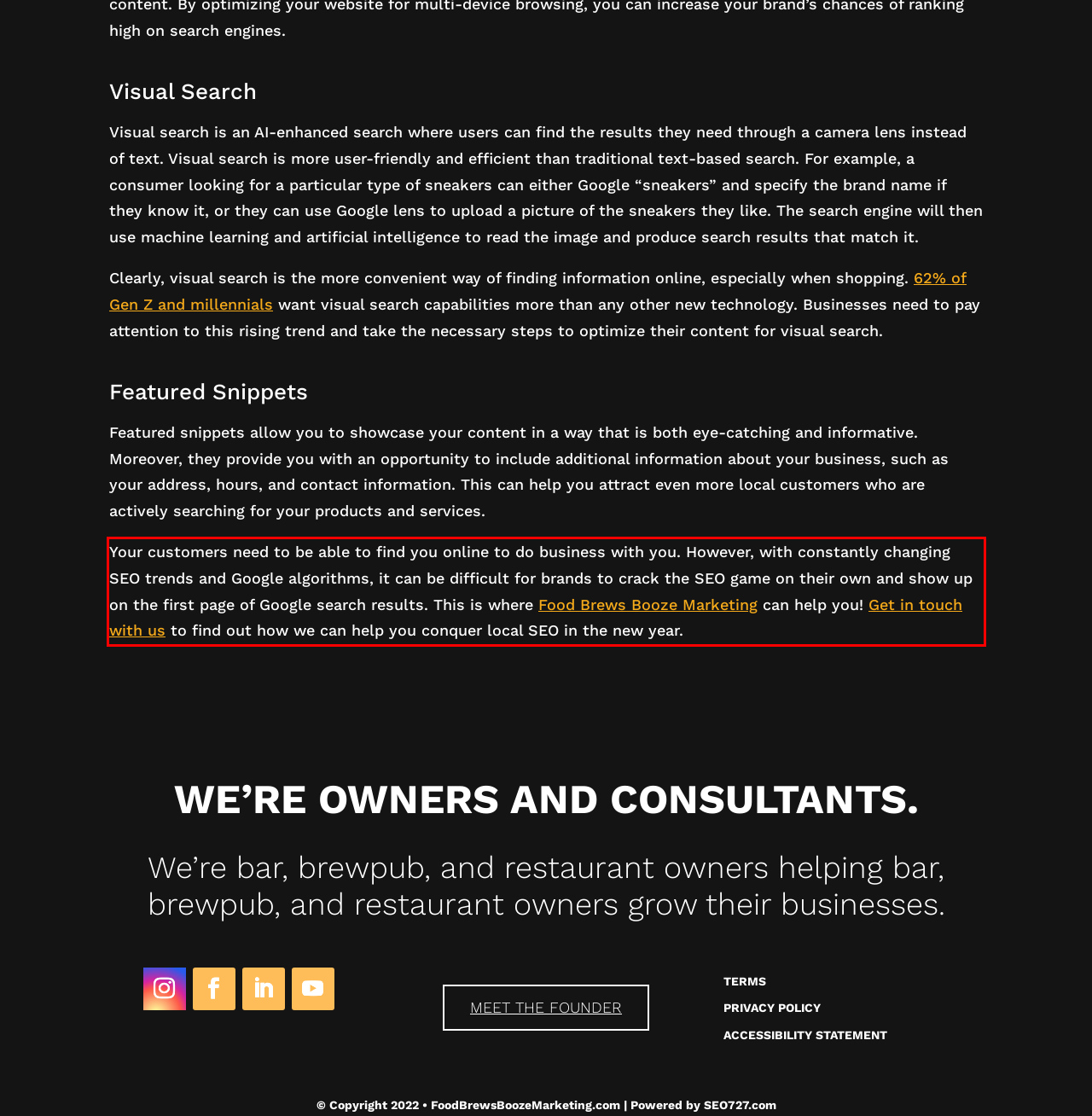Please use OCR to extract the text content from the red bounding box in the provided webpage screenshot.

Your customers need to be able to find you online to do business with you. However, with constantly changing SEO trends and Google algorithms, it can be difficult for brands to crack the SEO game on their own and show up on the first page of Google search results. This is where Food Brews Booze Marketing can help you! Get in touch with us to find out how we can help you conquer local SEO in the new year.